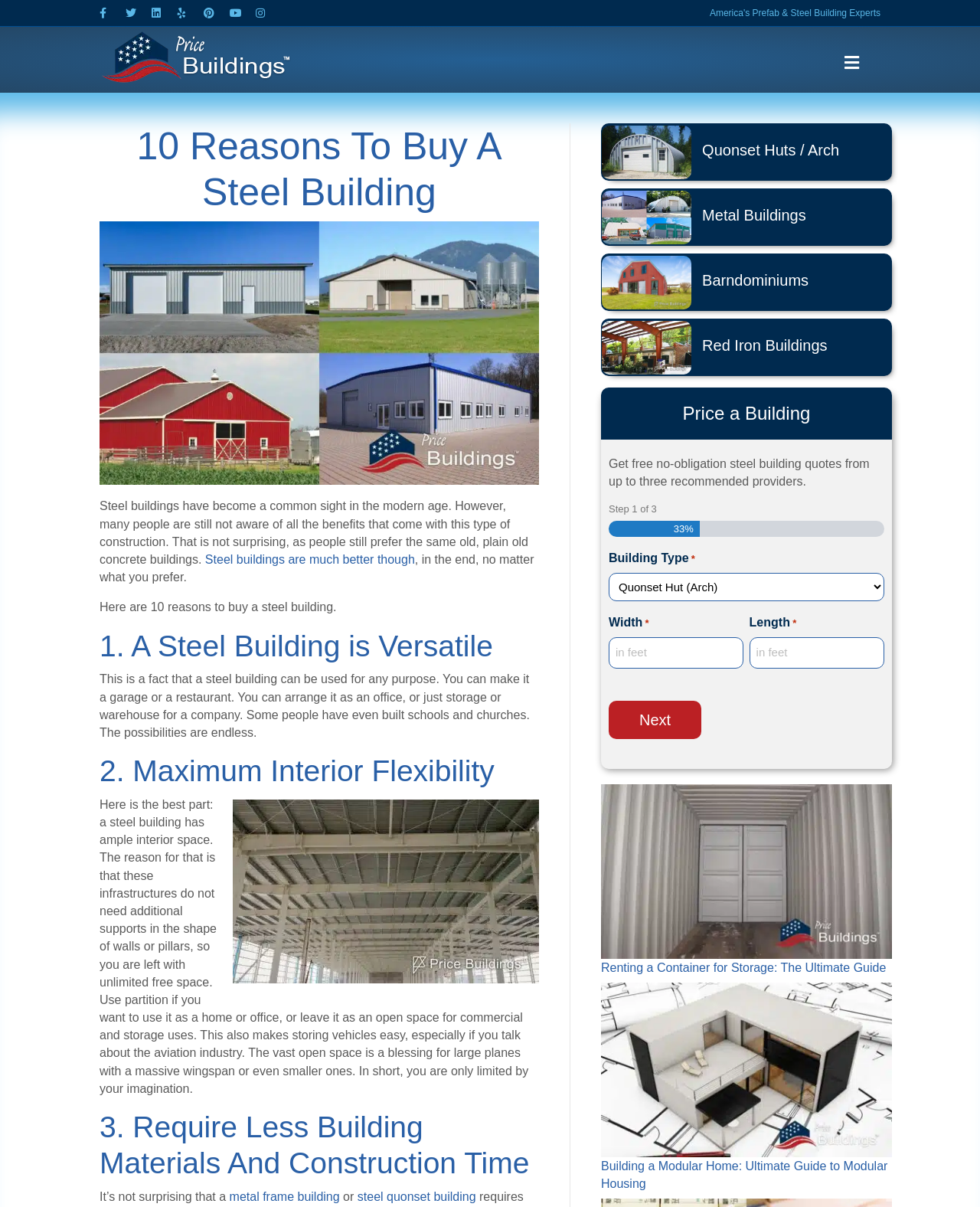Specify the bounding box coordinates of the area that needs to be clicked to achieve the following instruction: "Select a building type from the dropdown".

[0.621, 0.475, 0.902, 0.498]